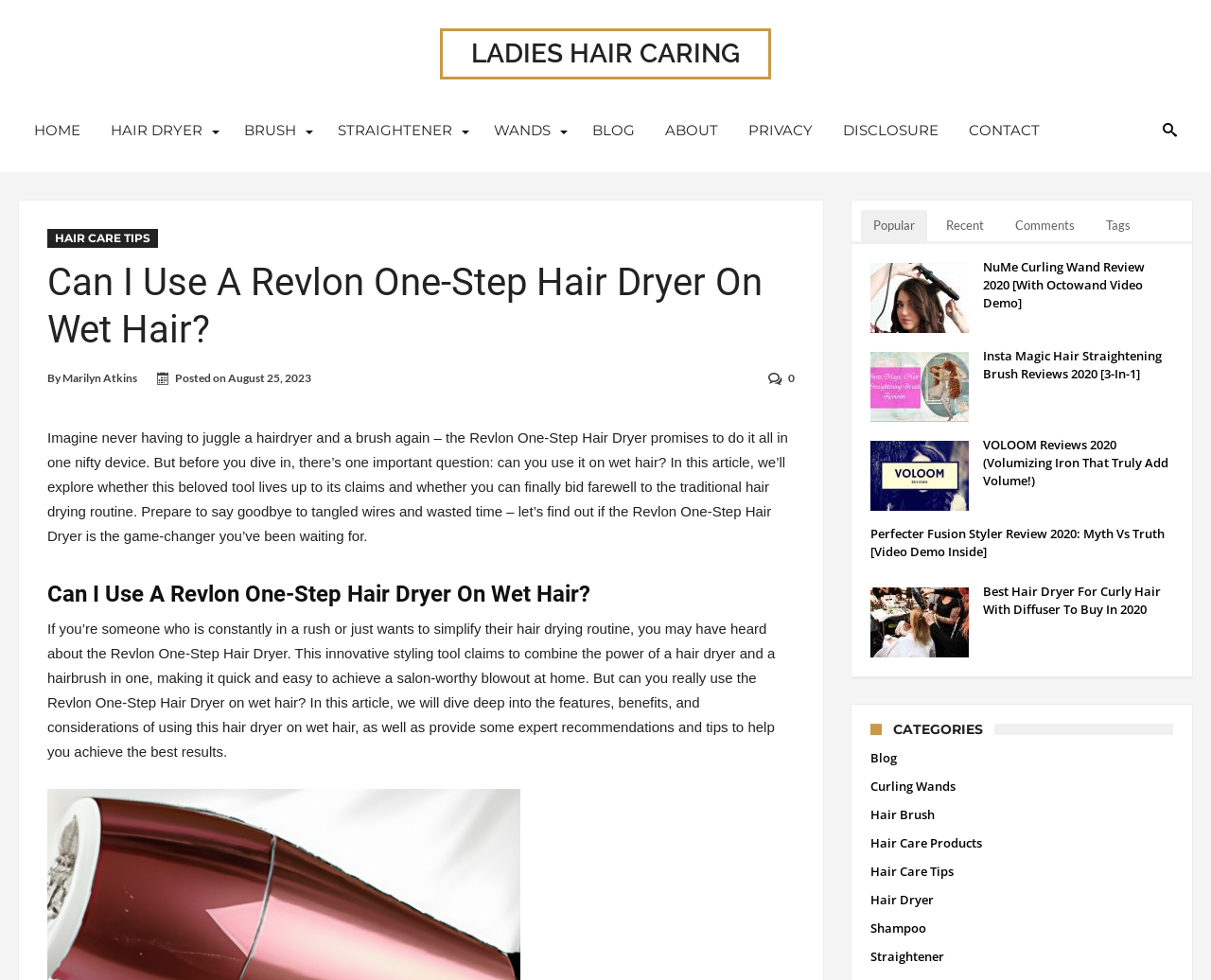Detail the webpage's structure and highlights in your description.

The webpage is about hair care and styling, with a focus on hair dryers and related products. At the top, there is a heading "LADIES HAIR CARING" with a link to the same title. Below this, there are several links to different categories, including "HOME", "HAIR DRYER", "BRUSH", "STRAIGHTENER", "WANDS", "BLOG", "ABOUT", "PRIVACY", and "DISCLOSURE".

The main content of the page is an article titled "Can I Use A Revlon One-Step Hair Dryer On Wet Hair?" which discusses the features and benefits of the Revlon One-Step Hair Dryer and whether it can be used on wet hair. The article is divided into sections, with headings and subheadings, and includes text and links to other related articles.

To the right of the article, there are several links to popular and recent articles, as well as a section titled "CATEGORIES" with links to different categories such as "Blog", "Curling Wands", "Hair Brush", and others.

Below the article, there are several sections, each with a heading and a link to a related article. These sections include images and discuss different hair care products and techniques, such as the NuMe Curling Wand, Insta Magic Hair Straightening Brush, and VOLOOM Reviews.

Overall, the webpage is well-organized and easy to navigate, with clear headings and links to related content. The content is focused on hair care and styling, with a emphasis on hair dryers and related products.